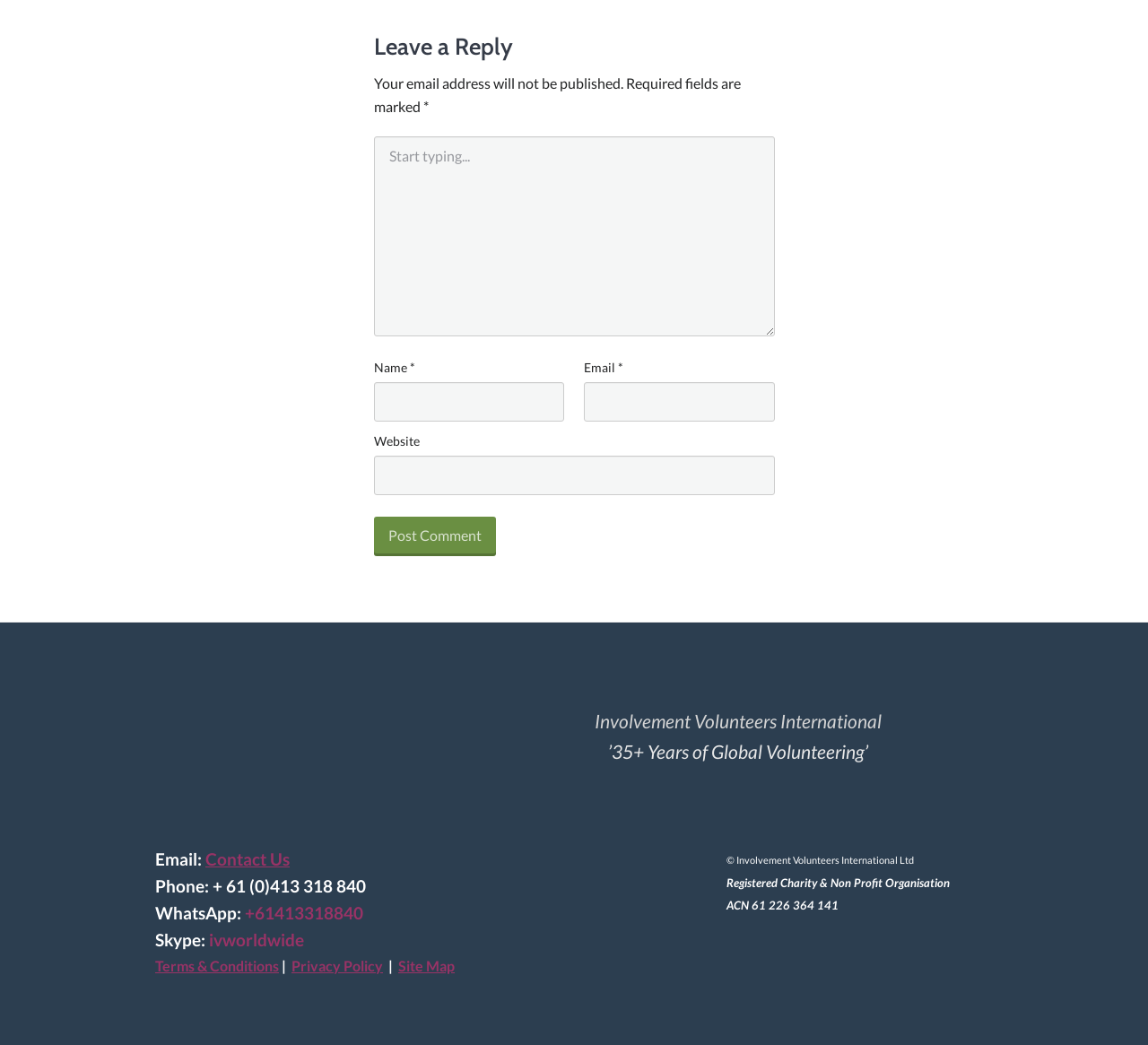Find the bounding box of the UI element described as follows: "+61413318840".

[0.213, 0.864, 0.316, 0.883]